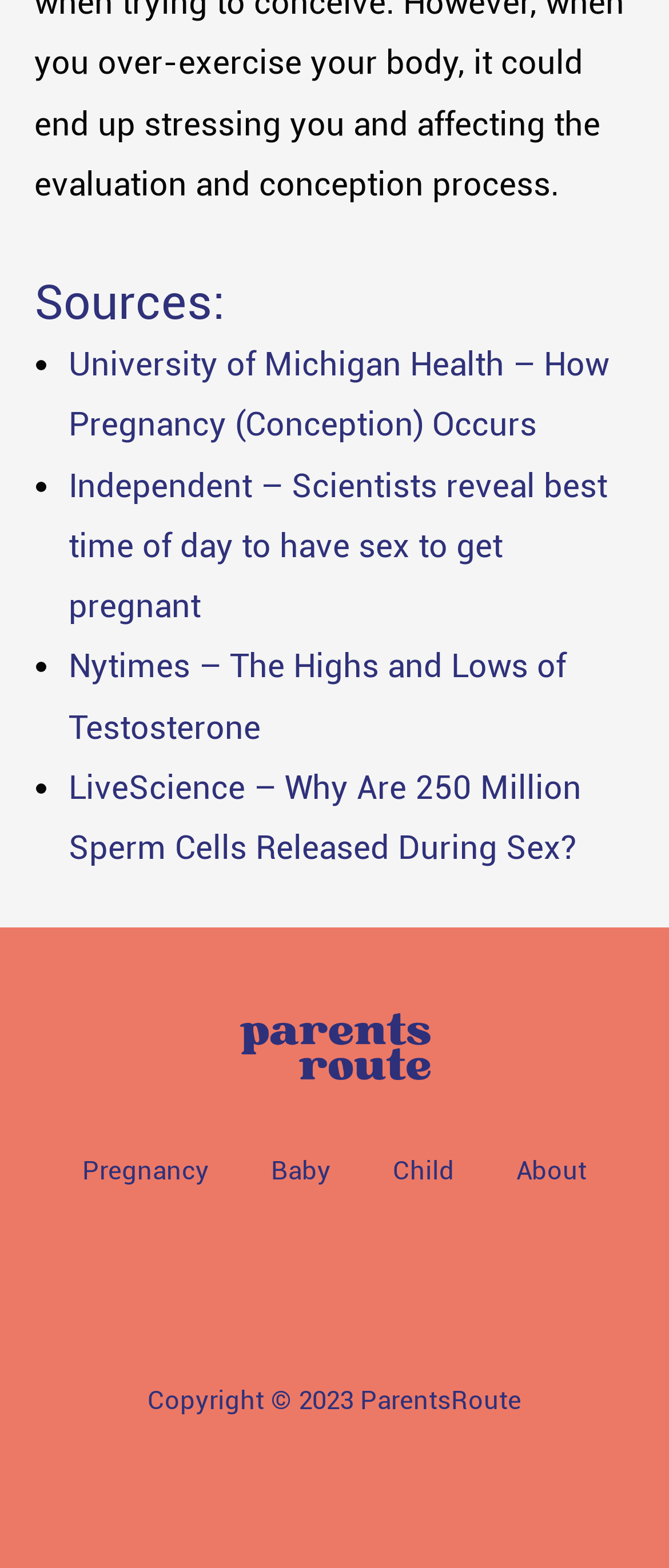How many sources are listed?
Examine the image and give a concise answer in one word or a short phrase.

4